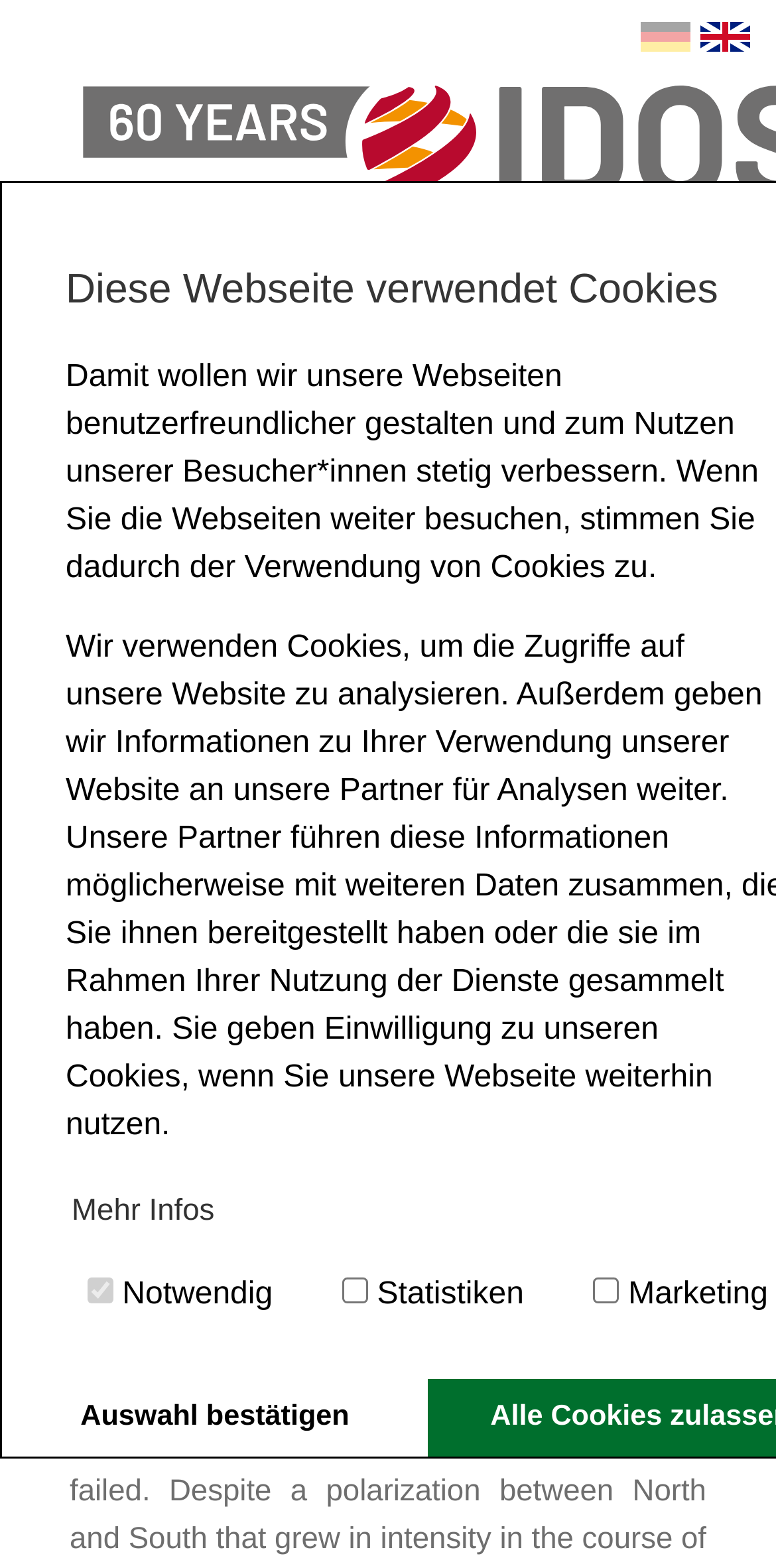What is the publication number of the Briefing Paper?
Please provide a single word or phrase based on the screenshot.

7/2005